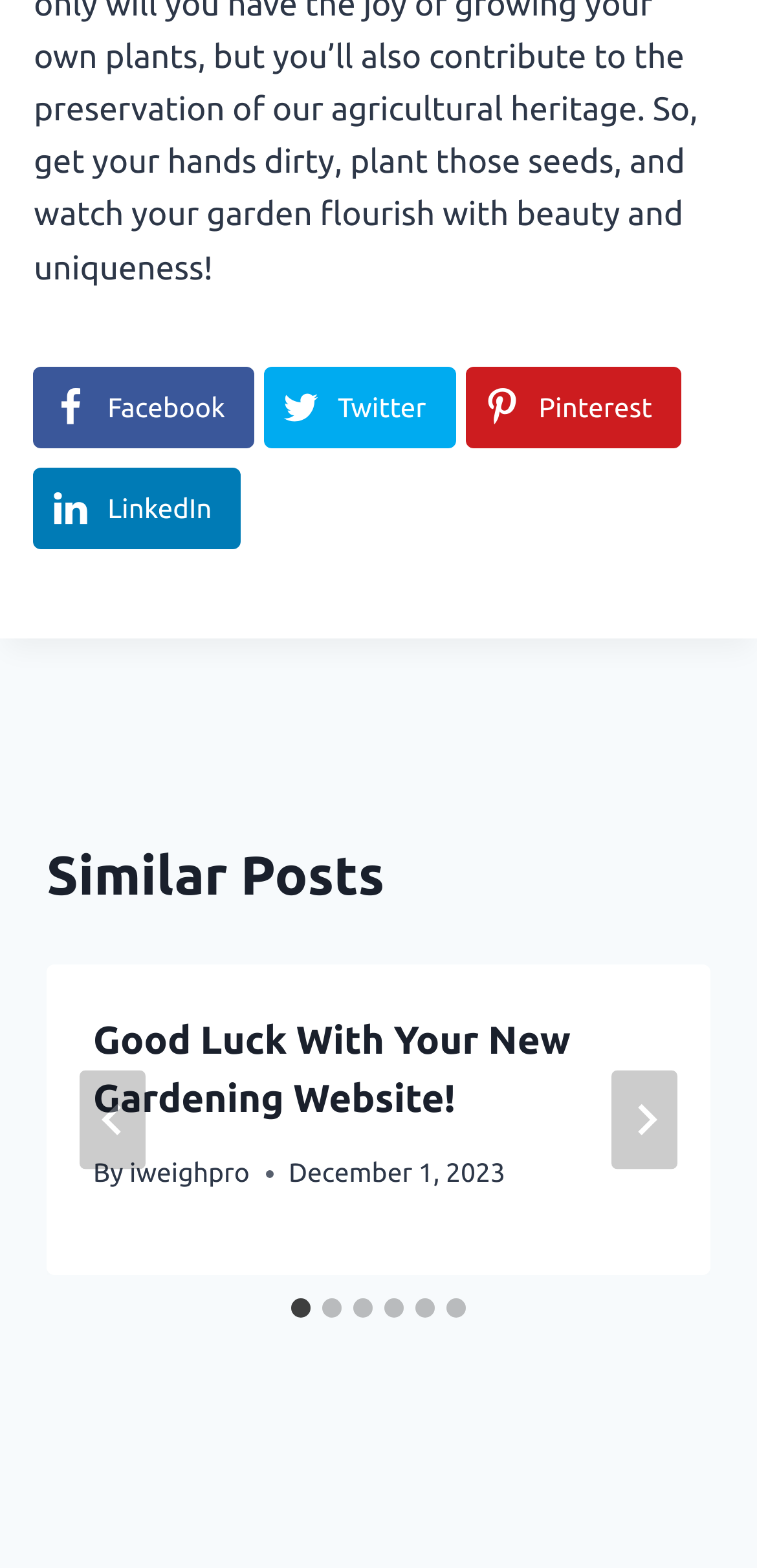Carefully observe the image and respond to the question with a detailed answer:
What is the title of the first article?

I found the title of the first article by looking at the heading element inside the article element, which is 'Good Luck With Your New Gardening Website!'.